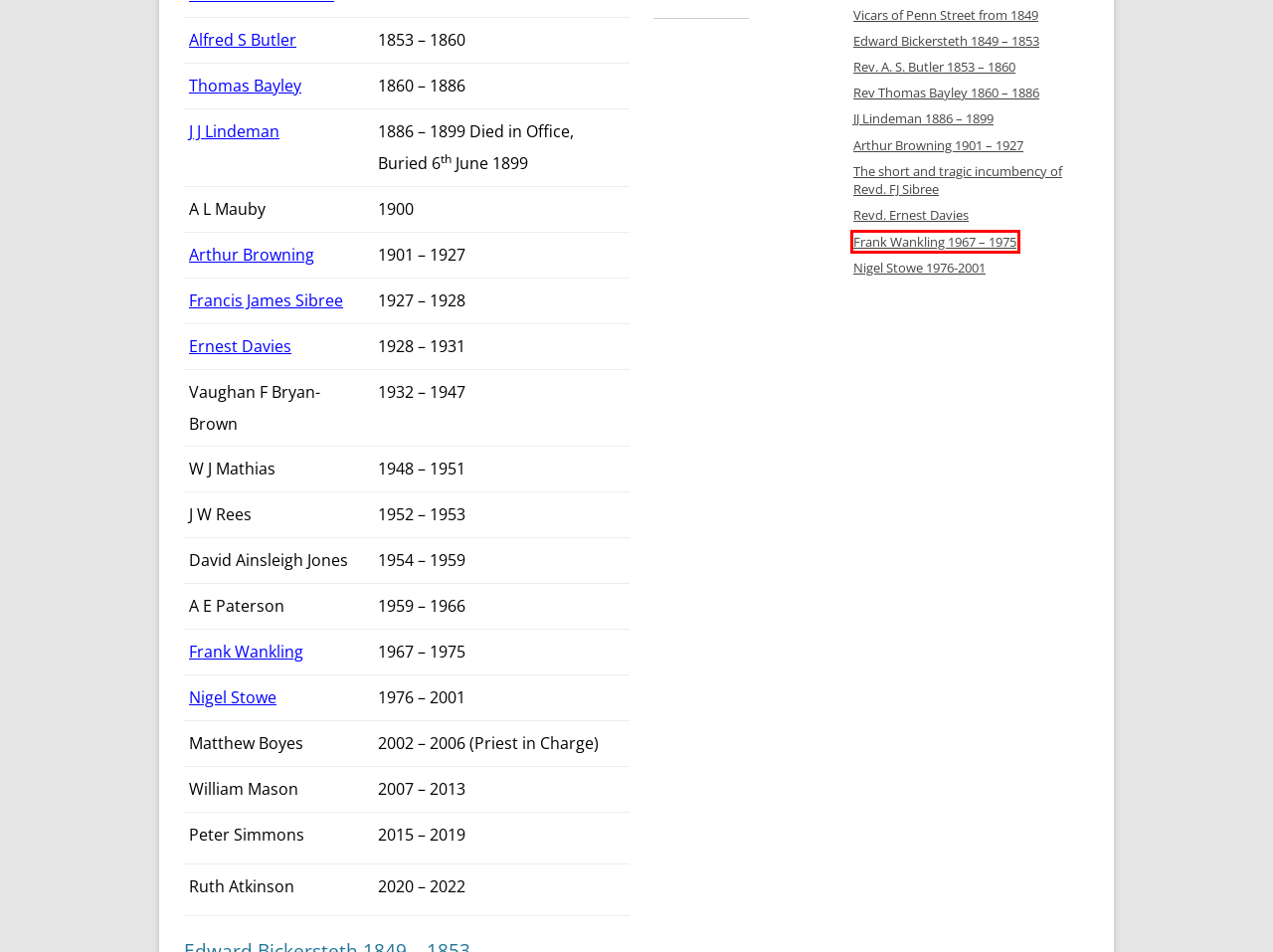Inspect the screenshot of a webpage with a red rectangle bounding box. Identify the webpage description that best corresponds to the new webpage after clicking the element inside the bounding box. Here are the candidates:
A. Revd. Ernest Davies | History, Monuments and Memorials of Holy Trinity, Penn Street
B. Frank Wankling 1967 – 1975 | History, Monuments and Memorials of Holy Trinity, Penn Street
C. Rev Thomas Bayley 1860 – 1886 | History, Monuments and Memorials of Holy Trinity, Penn Street
D. Holy Trinity Penn & St Margaret’s Tylers Green | Sharing Christ in our community
E. Arthur Browning 1901 – 1927 | History, Monuments and Memorials of Holy Trinity, Penn Street
F. Nigel Stowe 1976-2001 | History, Monuments and Memorials of Holy Trinity, Penn Street
G. Home
H. Rev. A. S. Butler 1853 – 1860 | History, Monuments and Memorials of Holy Trinity, Penn Street

B